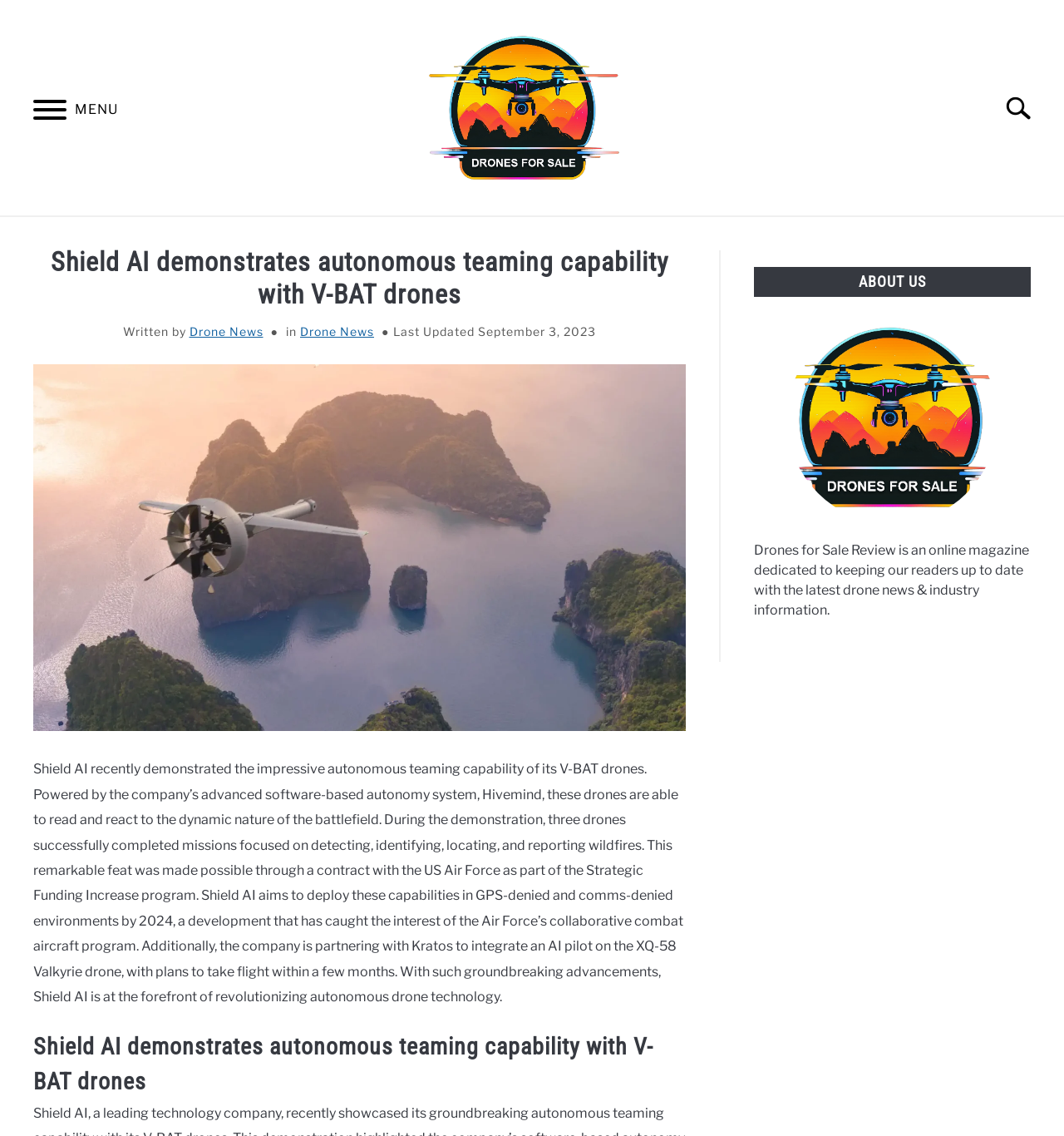Could you identify the text that serves as the heading for this webpage?

Shield AI demonstrates autonomous teaming capability with V-BAT drones